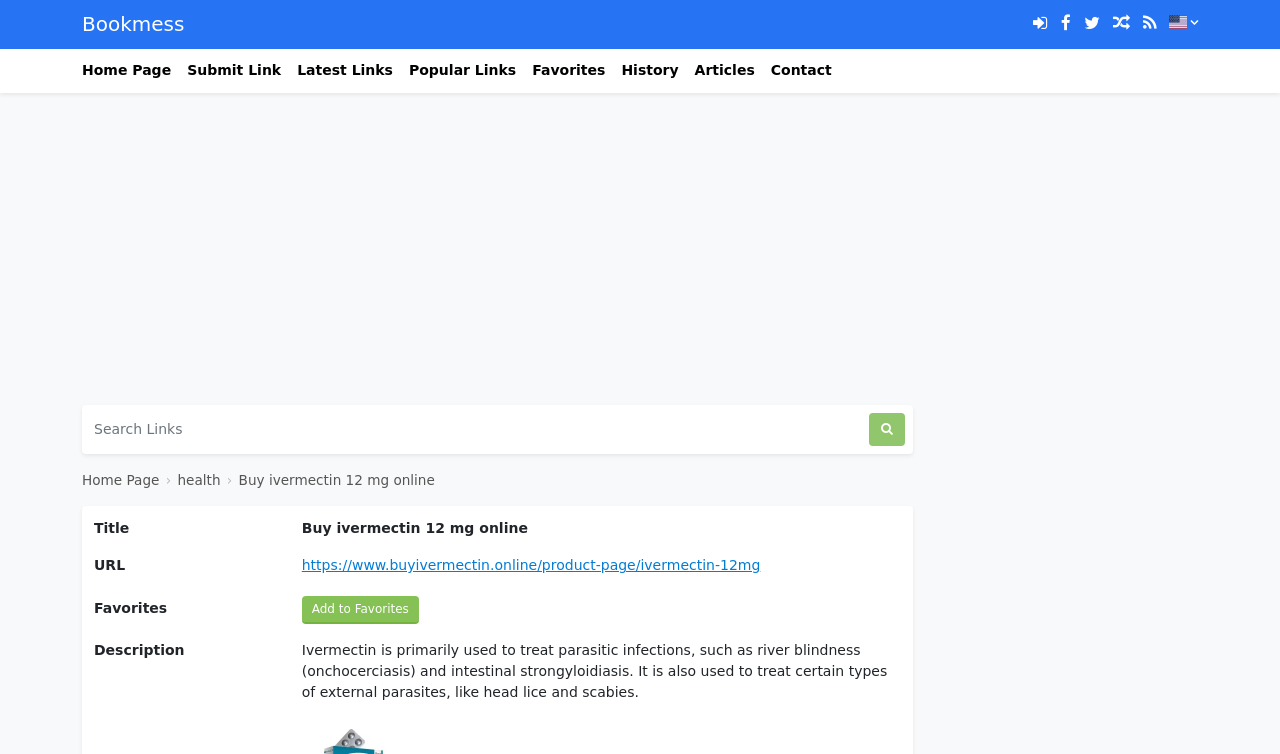Create an in-depth description of the webpage, covering main sections.

The webpage appears to be an online platform for buying ivermectin 12 mg online. At the top, there is a heading "Bookmess" with a link to "Bookmess" and several social media links on the right side. Below the heading, there is a navigation menu with links to "Home Page", "Submit Link", "Latest Links", "Popular Links", "Favorites", "History", "Articles", and "Contact".

On the left side, there is a search box labeled "Search Links" with a search button. Below the search box, there is a link to "Home Page" followed by a "›" symbol and a link to "health". Further down, there is a prominent link to "Buy ivermectin 12 mg online".

The main content of the webpage is divided into sections. The first section has a title, URL, and a description of ivermectin, which is primarily used to treat parasitic infections. There is also a link to add the product to favorites. Below this section, there are two advertisements, one on the left side and another on the right side, both labeled as "Advertisement".